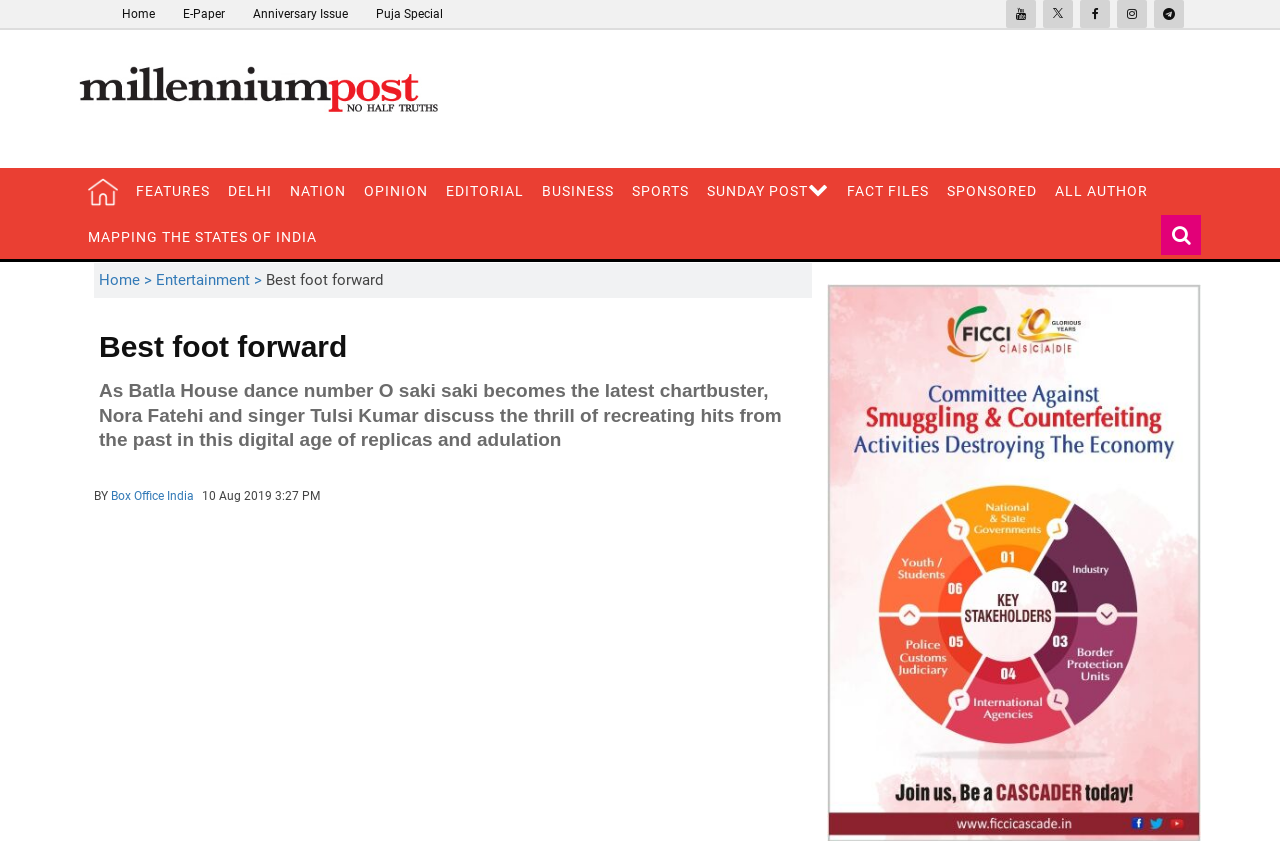What is the date of publication of the main article?
Examine the image closely and answer the question with as much detail as possible.

I determined the answer by looking at the StaticText element with the description '10 Aug 2019 3:27 PM', which indicates the date and time of publication of the main article.